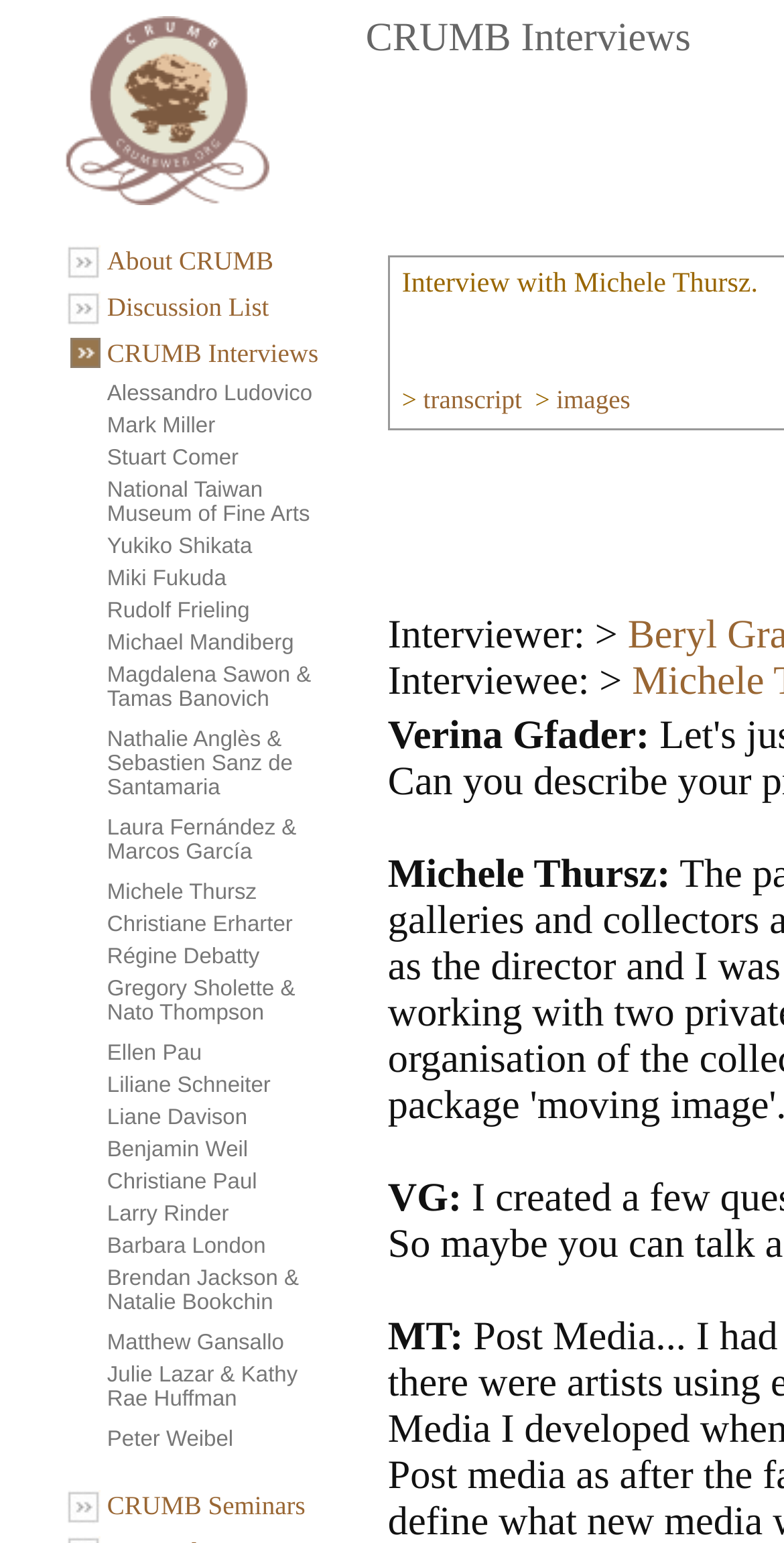Please identify the bounding box coordinates of the element's region that needs to be clicked to fulfill the following instruction: "Learn about Yukiko Shikata". The bounding box coordinates should consist of four float numbers between 0 and 1, i.e., [left, top, right, bottom].

[0.137, 0.347, 0.322, 0.362]